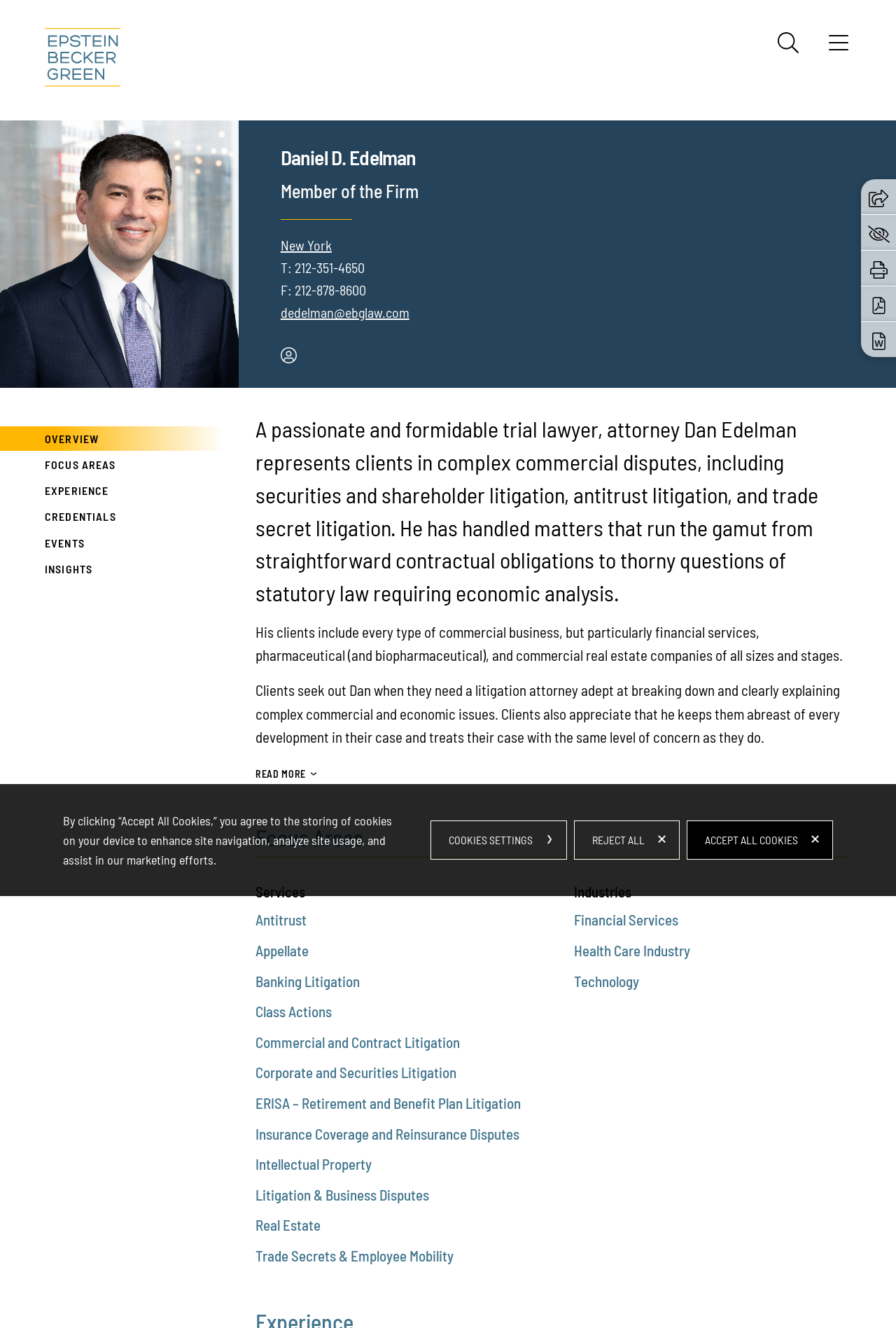Please identify the coordinates of the bounding box for the clickable region that will accomplish this instruction: "Share this page".

[0.97, 0.142, 0.991, 0.154]